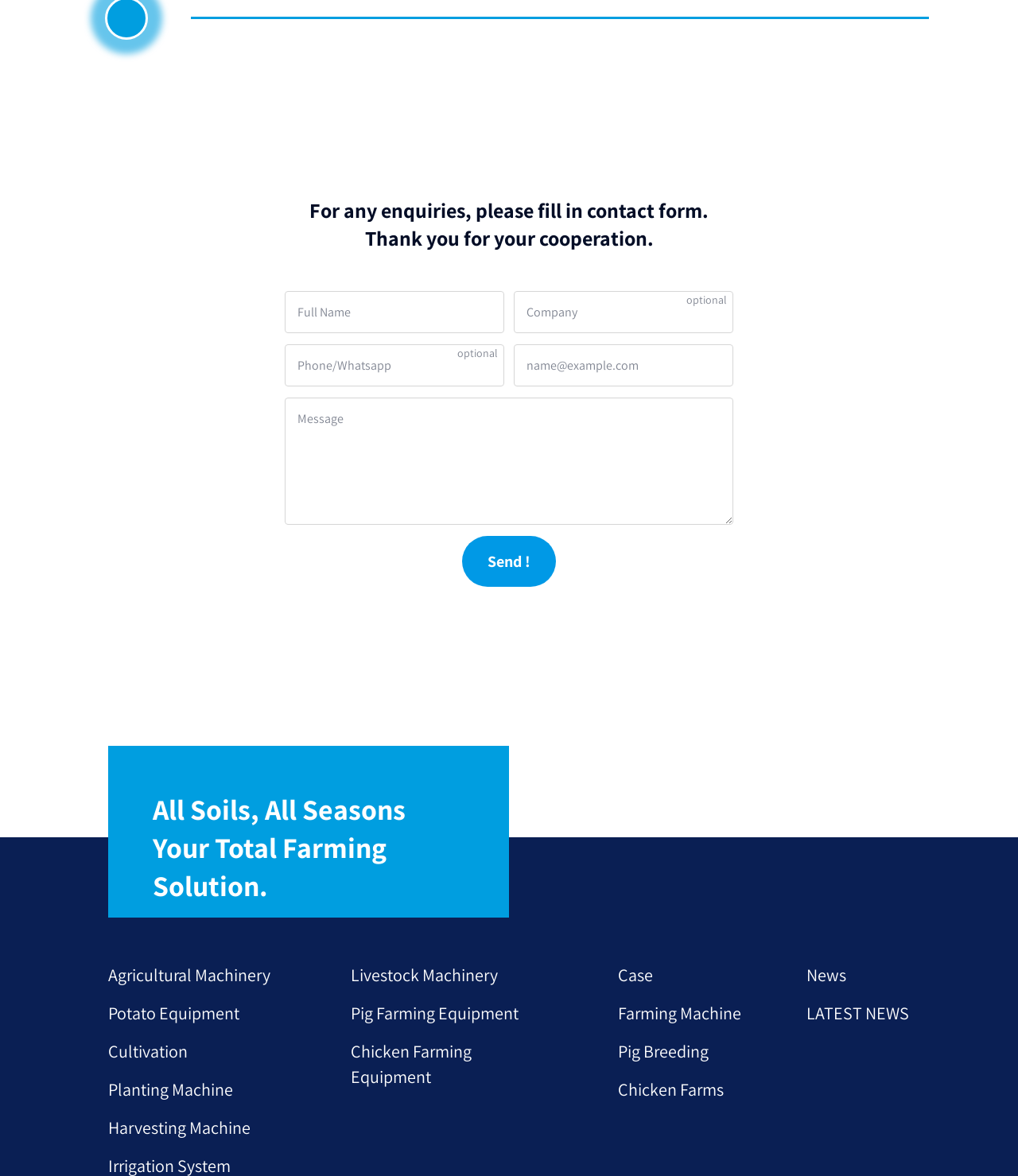What are the categories of farming solutions?
Please respond to the question with a detailed and thorough explanation.

The webpage has a section with links to different categories of farming solutions. The categories are organized into three groups, with the first group containing links to 'Agricultural Machinery', 'Potato Equipment', 'Cultivation', 'Planting Machine', and 'Harvesting Machine'. The second group contains links to 'Livestock Machinery', 'Pig Farming Equipment', and 'Chicken Farming Equipment'. The third group contains links to 'Case', 'Farming Machine', 'Pig Breeding', and 'Chicken Farms'. These categories suggest that the company provides solutions for agricultural and livestock farming.